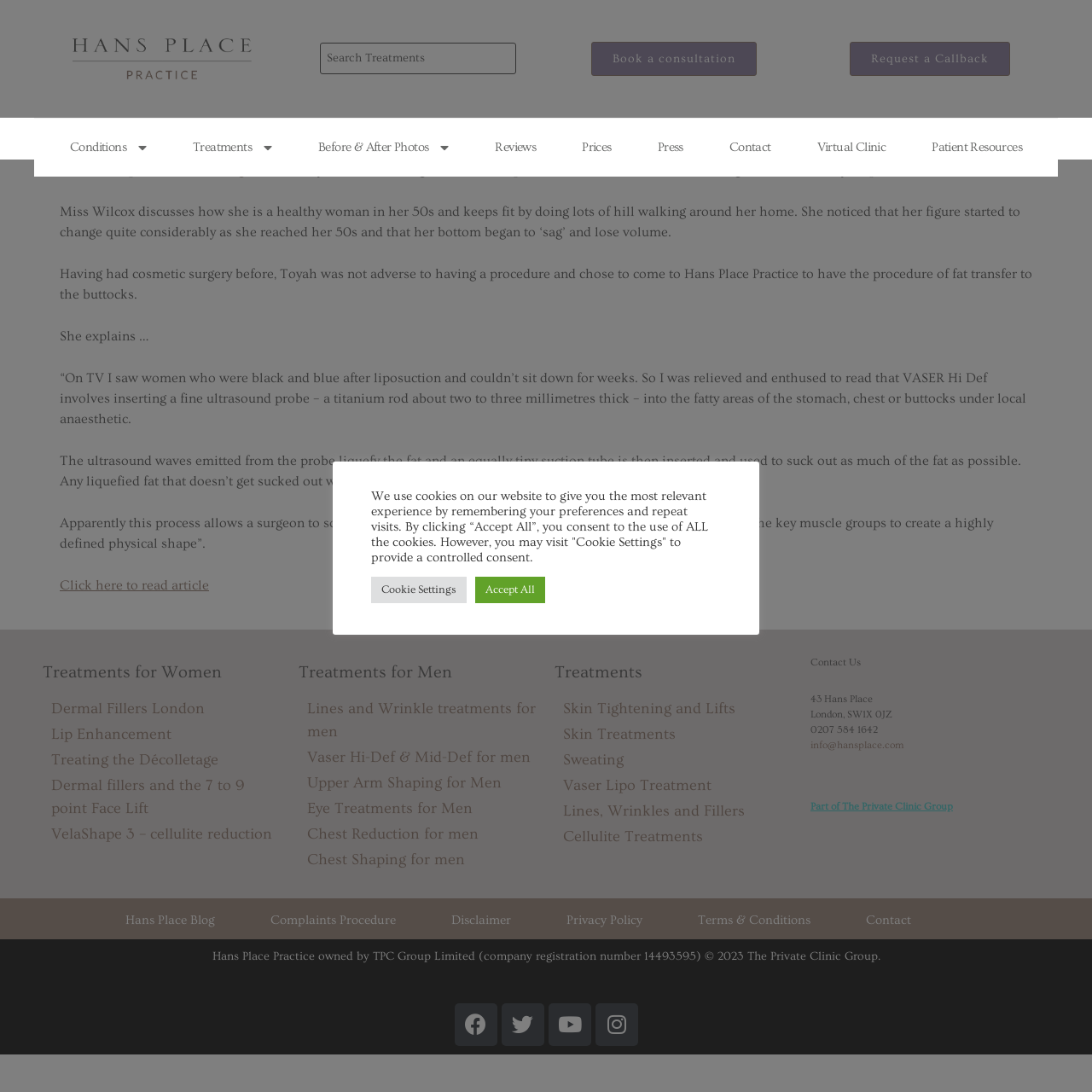Please identify the bounding box coordinates of the clickable area that will fulfill the following instruction: "View Before & After Photos". The coordinates should be in the format of four float numbers between 0 and 1, i.e., [left, top, right, bottom].

[0.27, 0.12, 0.432, 0.15]